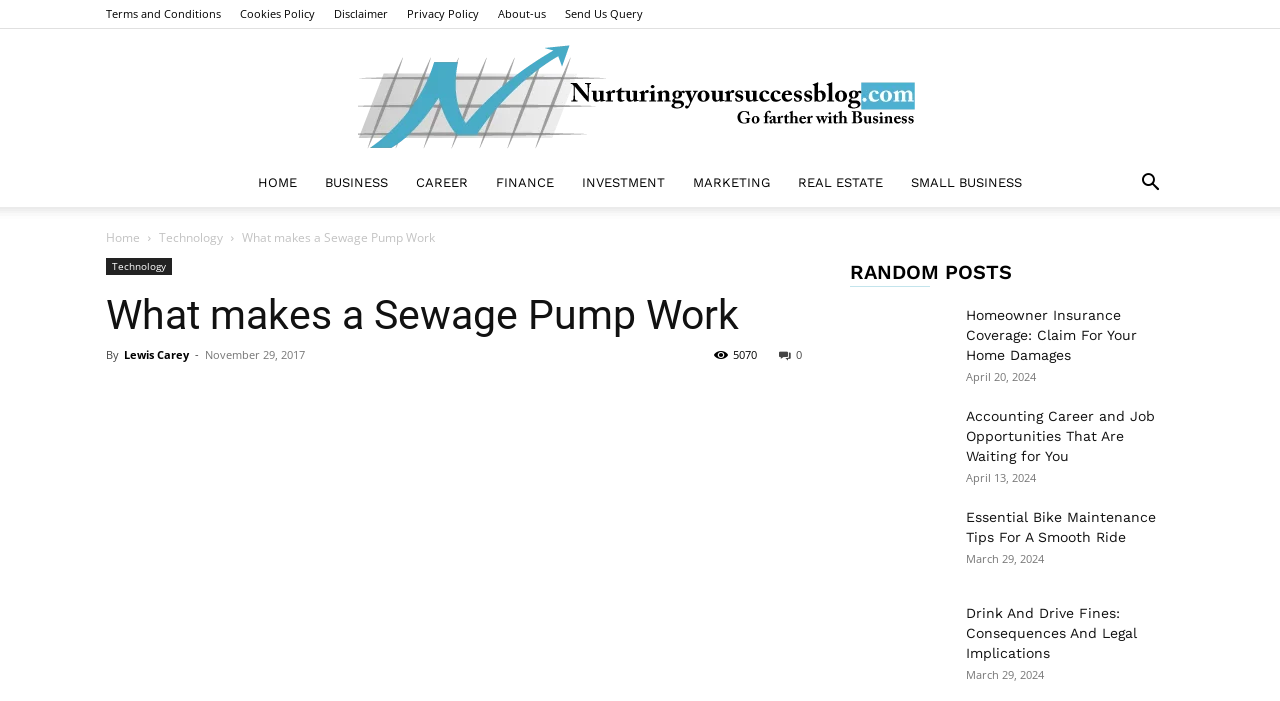Please provide a detailed answer to the question below based on the screenshot: 
What is the date of the latest random post?

I looked at the random posts section and found that the latest post is dated April 20, 2024, which is the most recent date among the four posts.